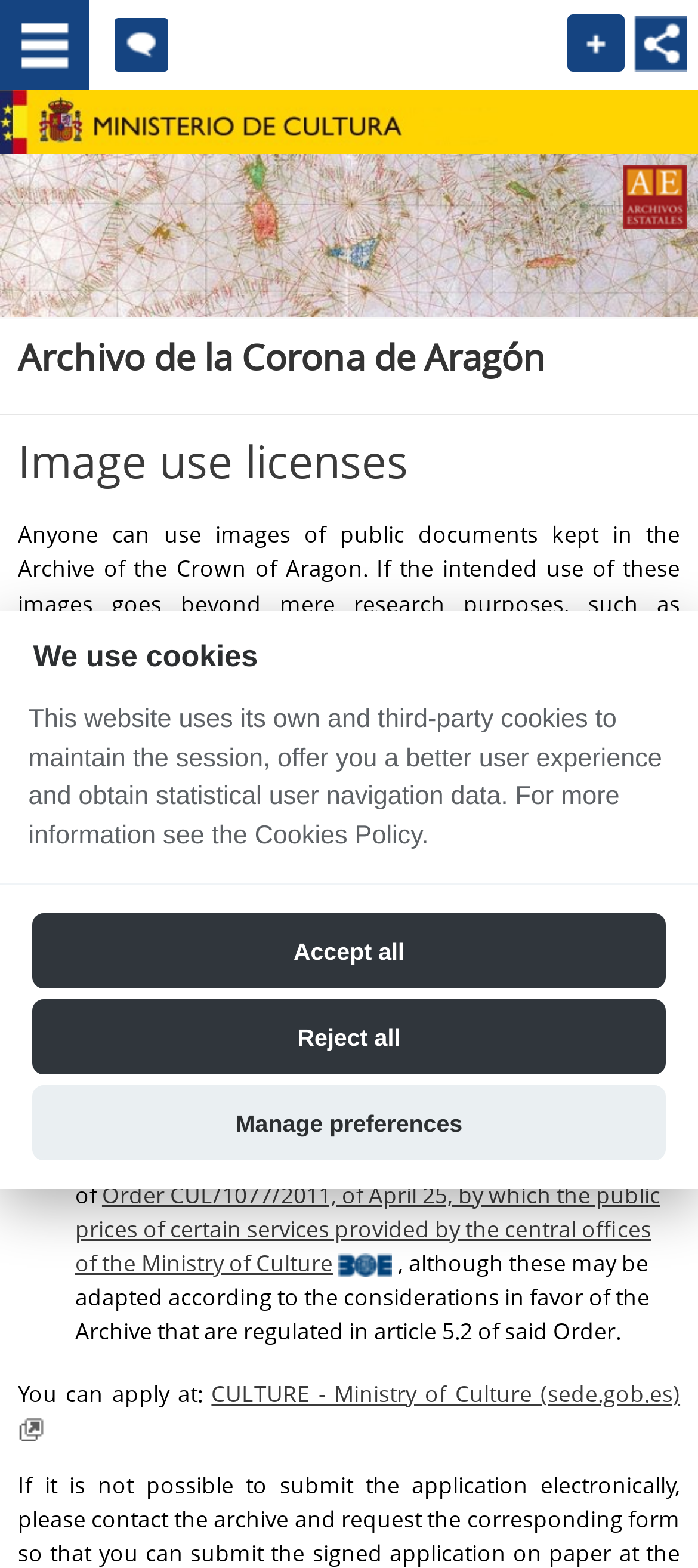Identify the bounding box coordinates of the region that needs to be clicked to carry out this instruction: "Click the 'Order CUD/990/2020' link". Provide these coordinates as four float numbers ranging from 0 to 1, i.e., [left, top, right, bottom].

[0.108, 0.615, 0.908, 0.7]